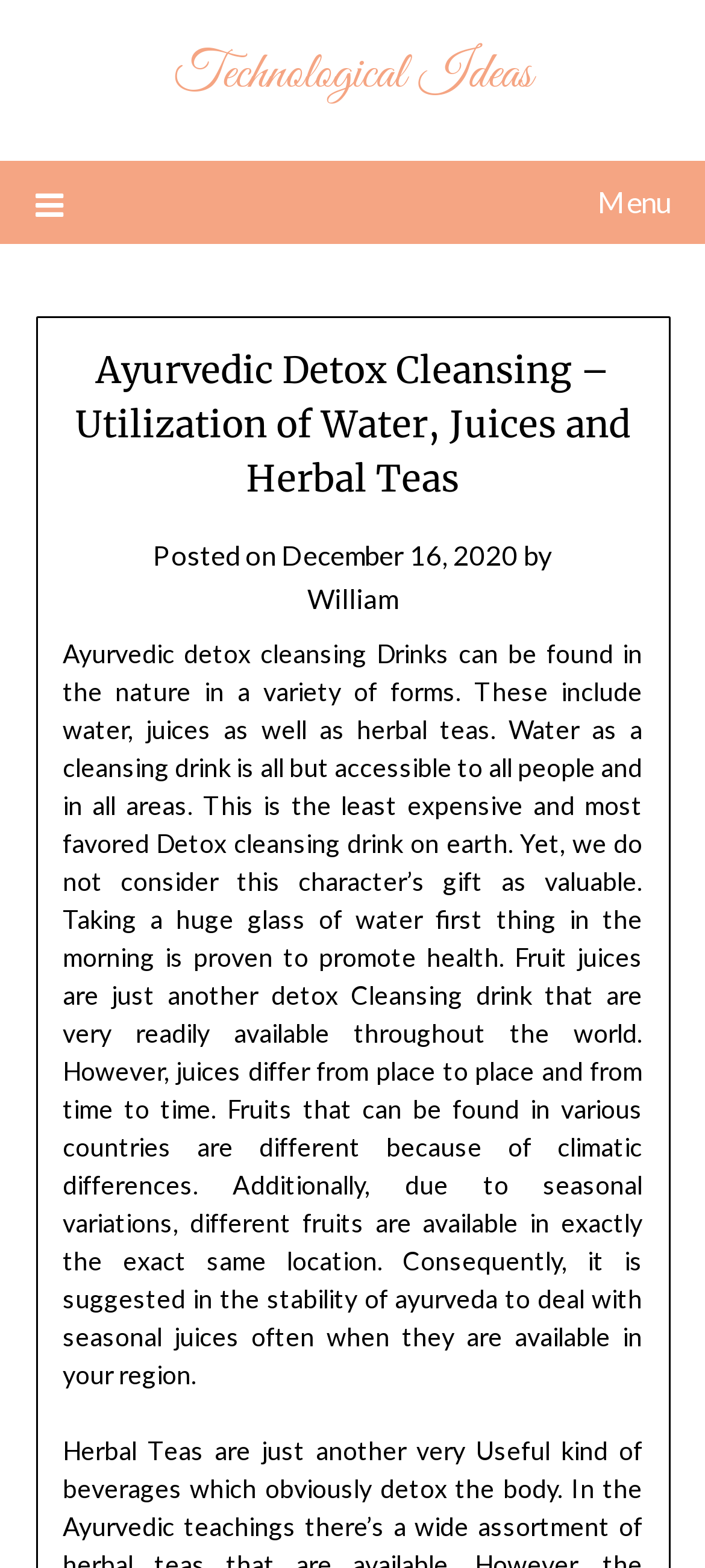Bounding box coordinates must be specified in the format (top-left x, top-left y, bottom-right x, bottom-right y). All values should be floating point numbers between 0 and 1. What are the bounding box coordinates of the UI element described as: Menu

[0.05, 0.102, 0.95, 0.155]